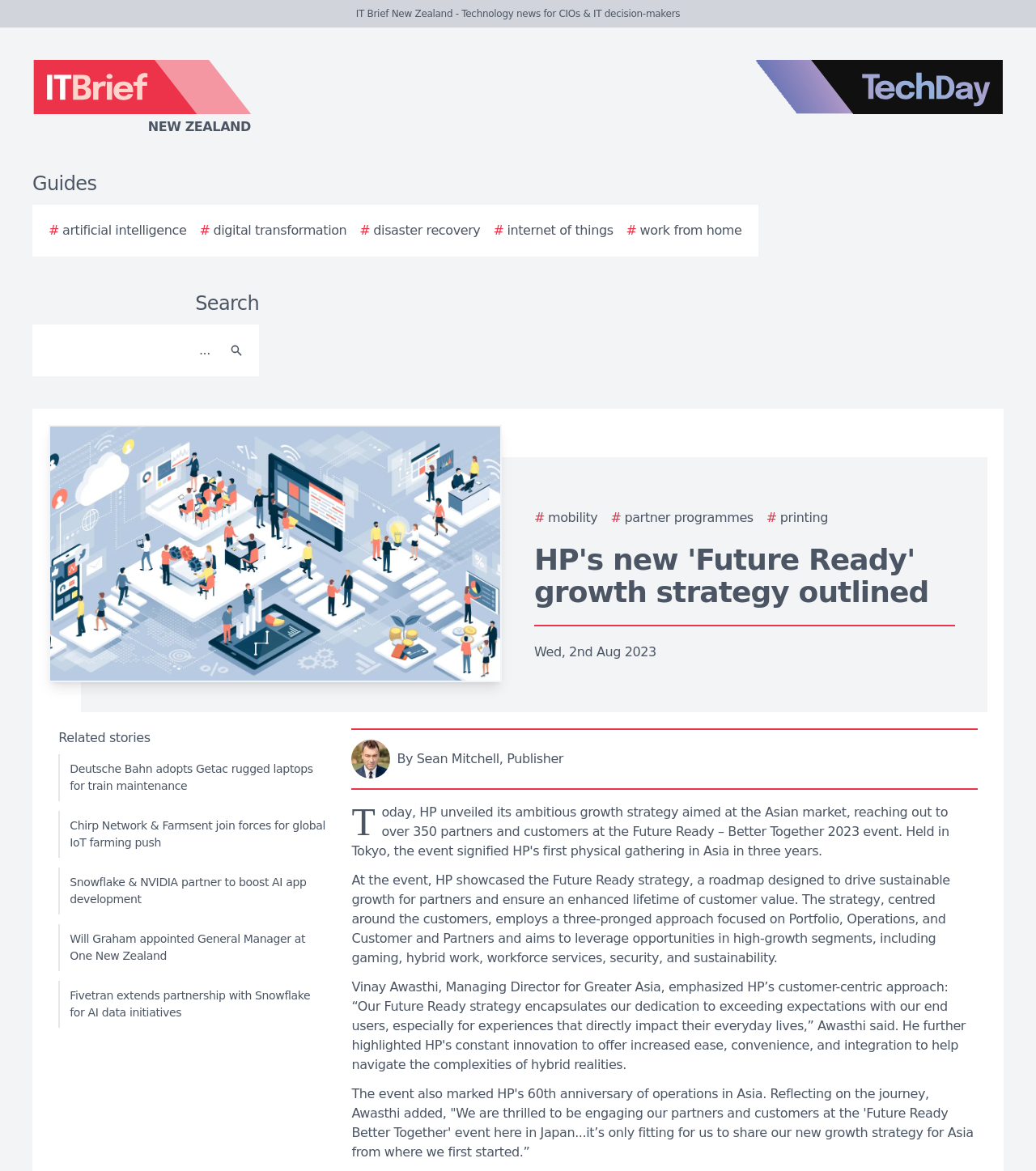From the element description alt="The Lawrence Times", predict the bounding box coordinates of the UI element. The coordinates must be specified in the format (top-left x, top-left y, bottom-right x, bottom-right y) and should be within the 0 to 1 range.

None